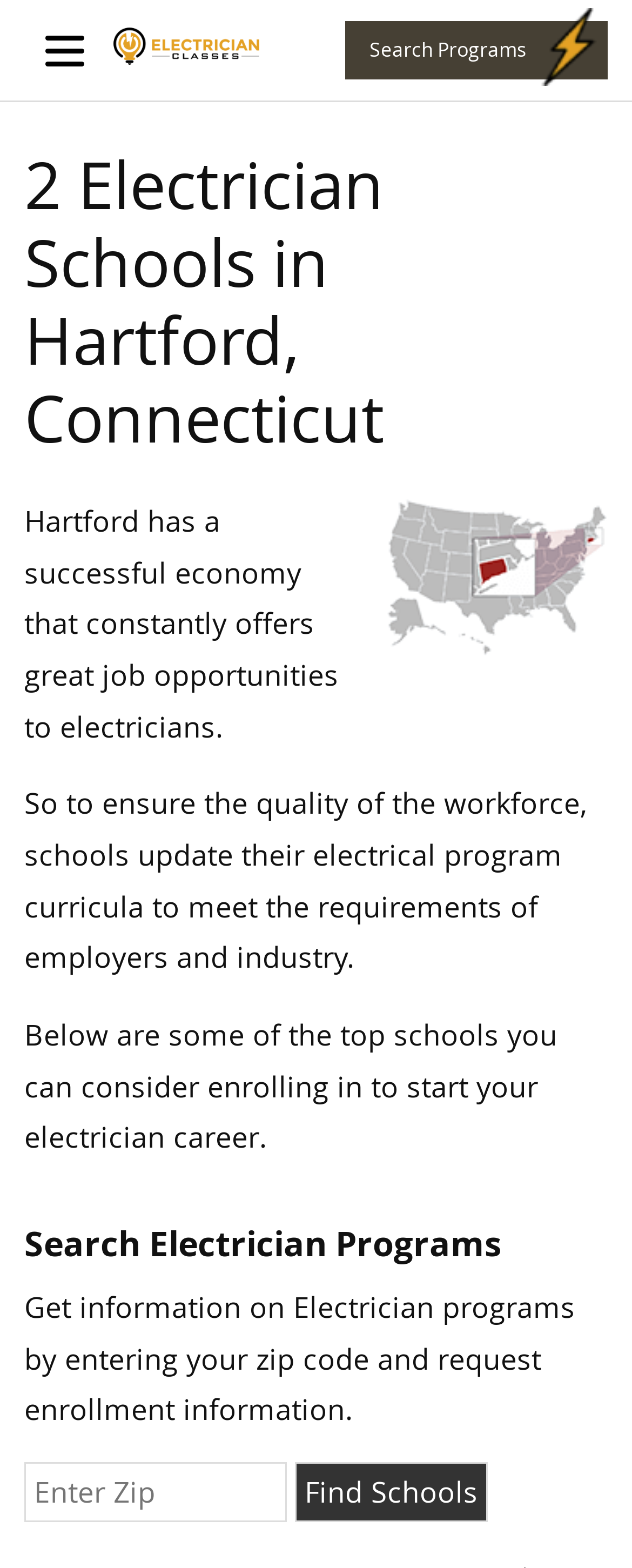What is the function of the 'Find Schools' button?
Look at the screenshot and provide an in-depth answer.

I found the answer by looking at the button 'Find Schools' which is located below the spinbutton 'Enter Zip' and the StaticText 'Get information on Electrician programs by entering your zip code and request enrollment information.'.